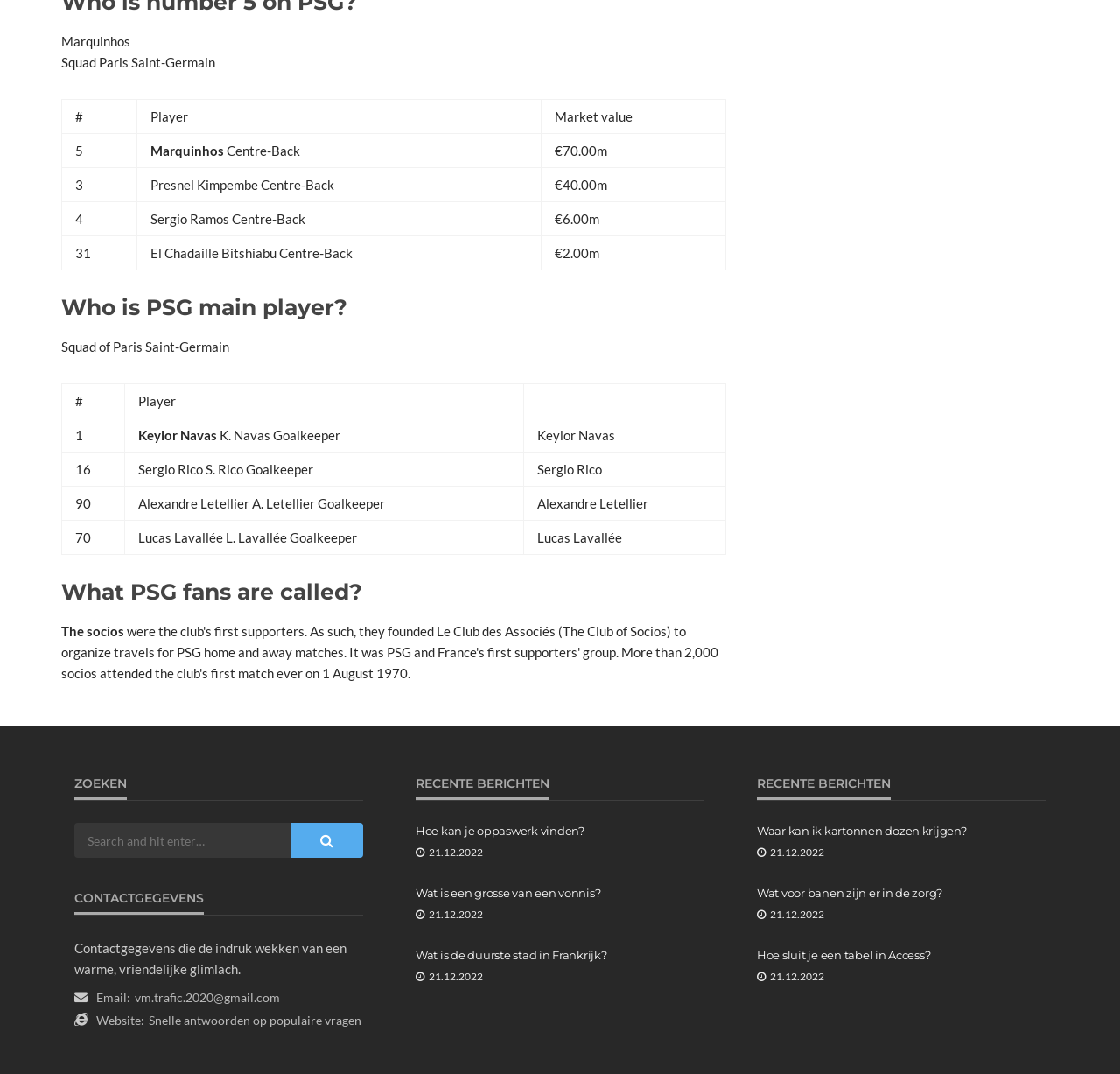Please find the bounding box coordinates of the element's region to be clicked to carry out this instruction: "Check the market value of Marquinhos".

[0.483, 0.124, 0.648, 0.156]